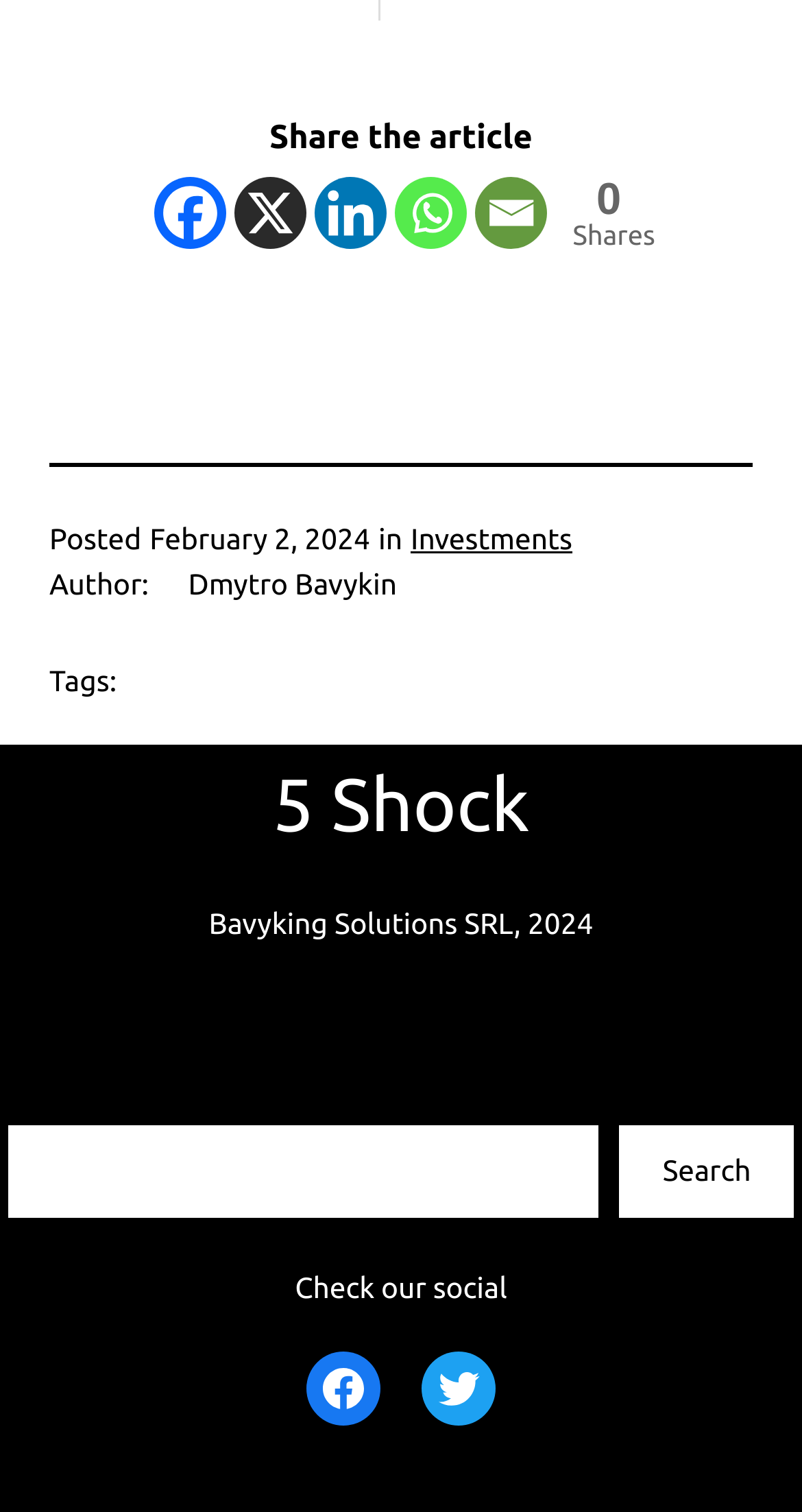What is the date of the article?
Make sure to answer the question with a detailed and comprehensive explanation.

The date of the article can be found by looking at the 'Posted' label, which is followed by the text 'February 2, 2024'.